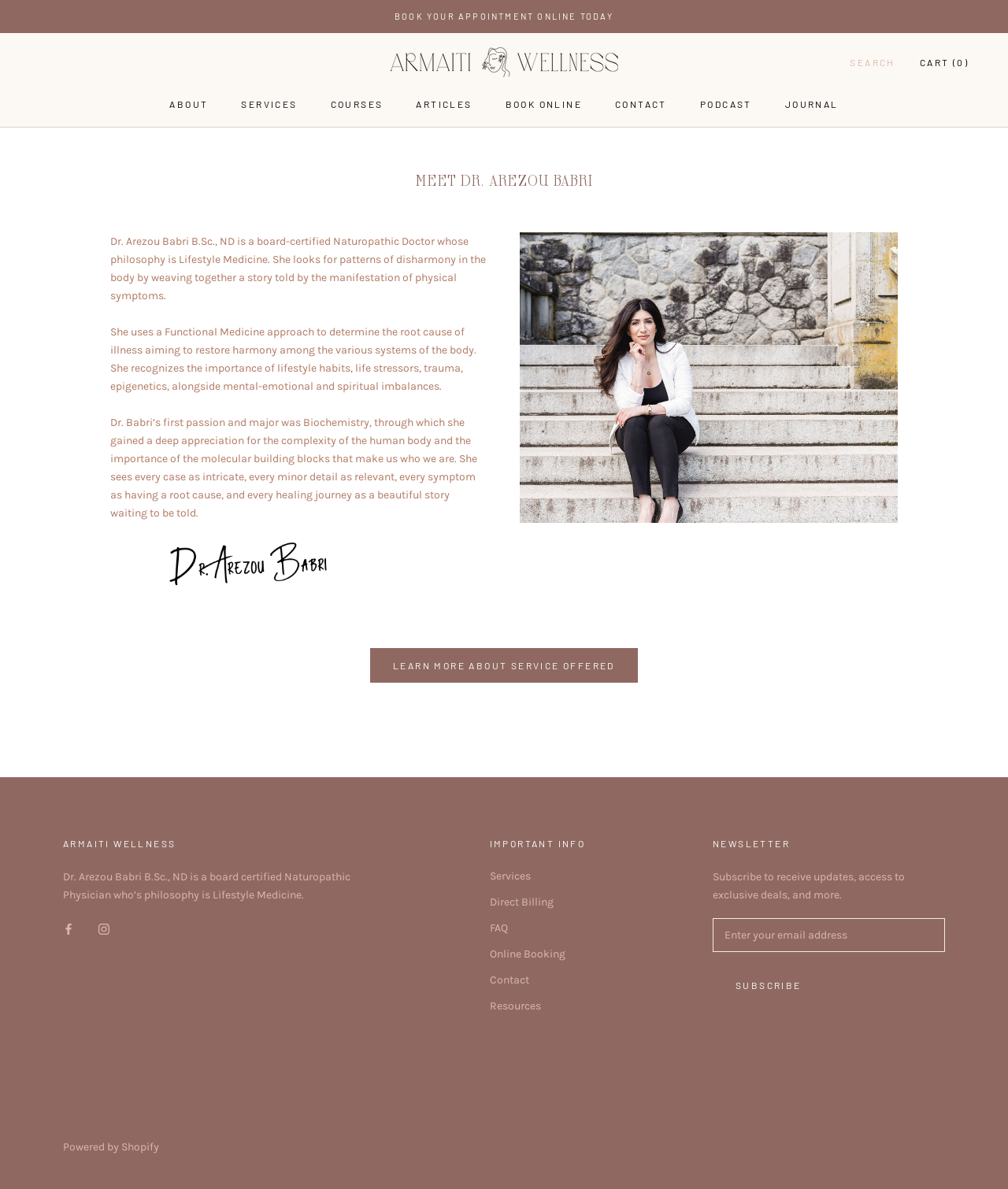Please provide a one-word or short phrase answer to the question:
What is the purpose of the newsletter subscription?

Receive updates and exclusive deals